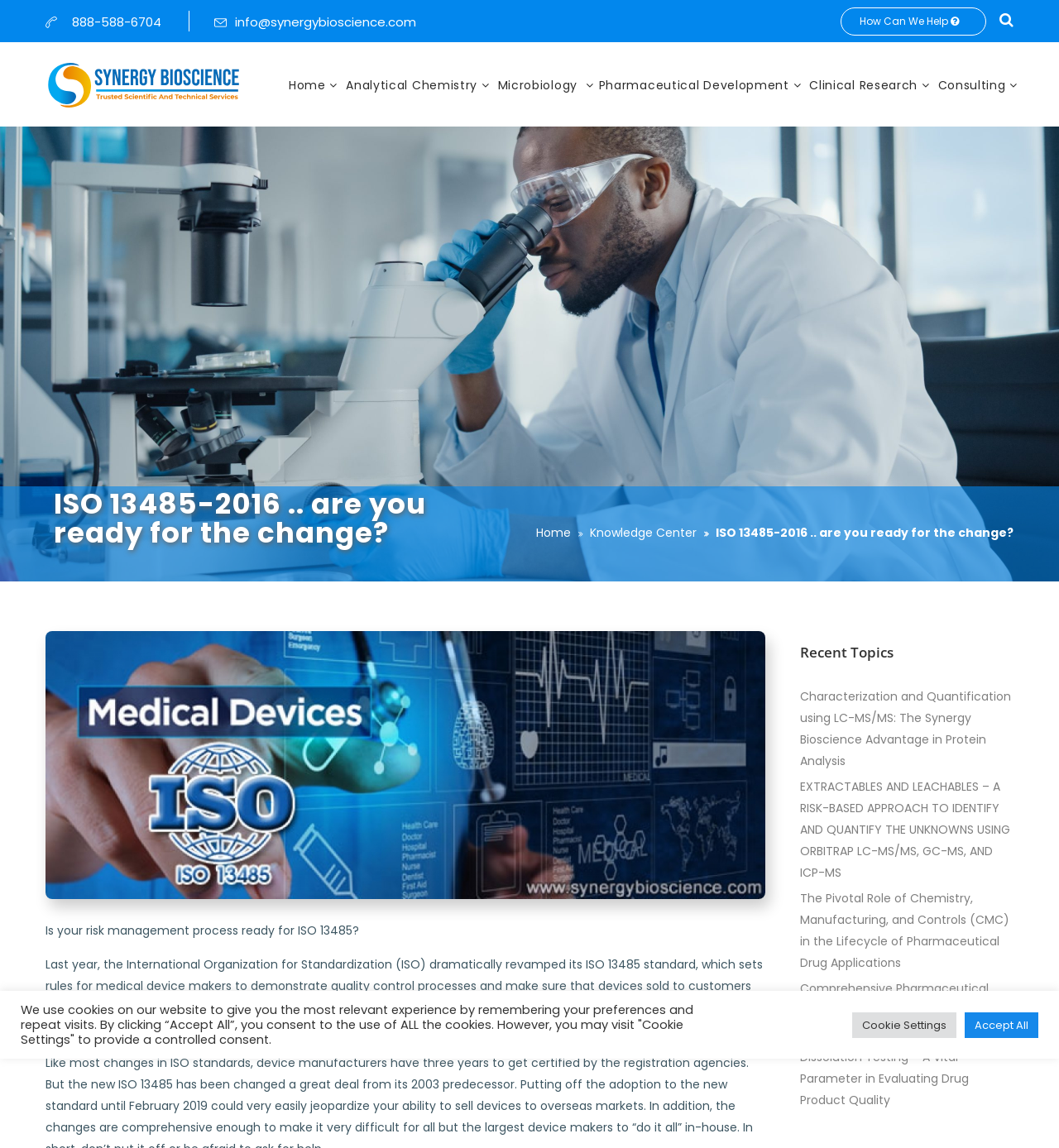Identify the bounding box coordinates for the UI element described by the following text: "888-588-6704". Provide the coordinates as four float numbers between 0 and 1, in the format [left, top, right, bottom].

[0.068, 0.015, 0.152, 0.024]